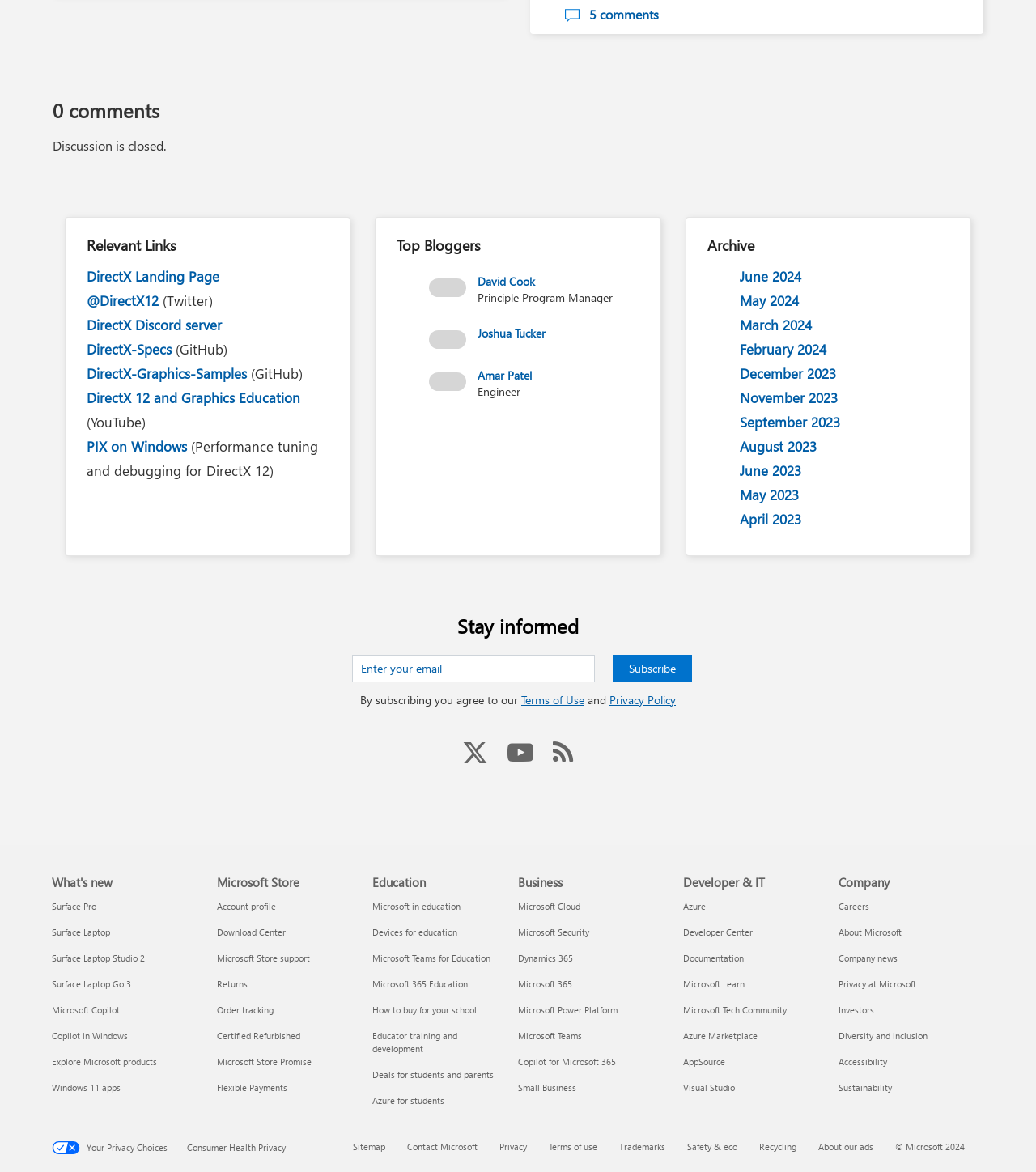Determine the bounding box coordinates of the clickable area required to perform the following instruction: "Subscribe to the newsletter". The coordinates should be represented as four float numbers between 0 and 1: [left, top, right, bottom].

[0.592, 0.559, 0.668, 0.582]